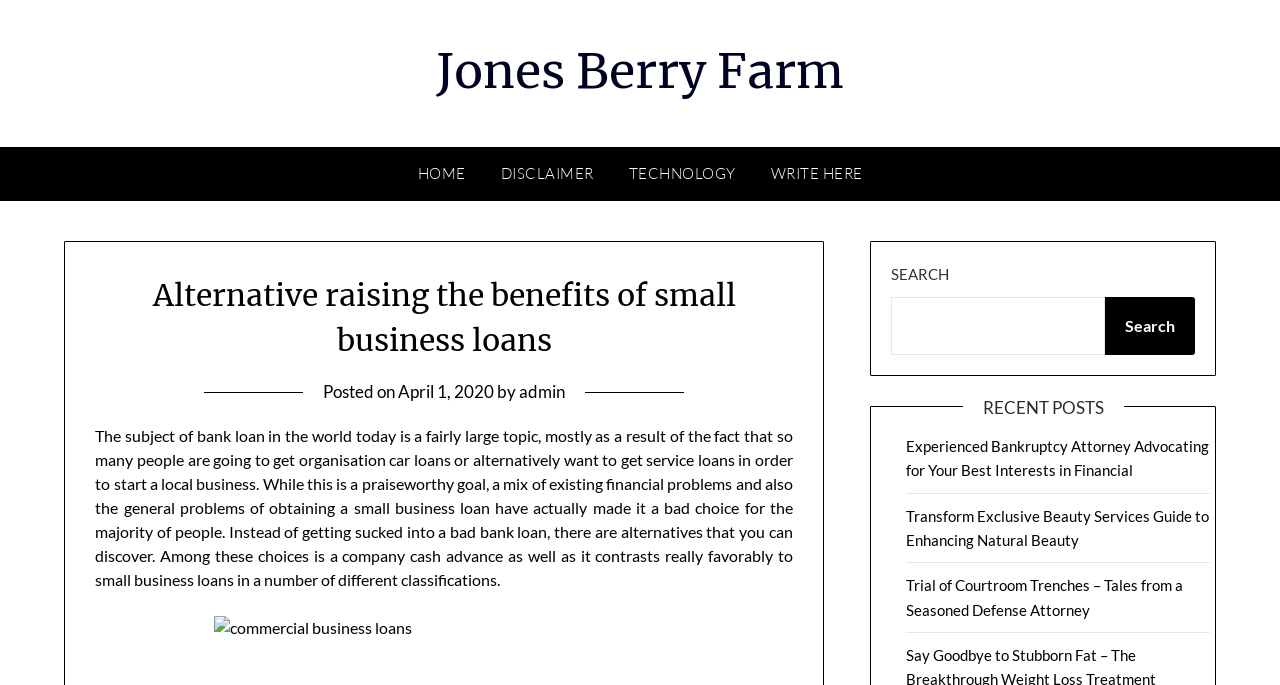Locate the coordinates of the bounding box for the clickable region that fulfills this instruction: "Visit the DISCLAIMER page".

[0.379, 0.215, 0.476, 0.294]